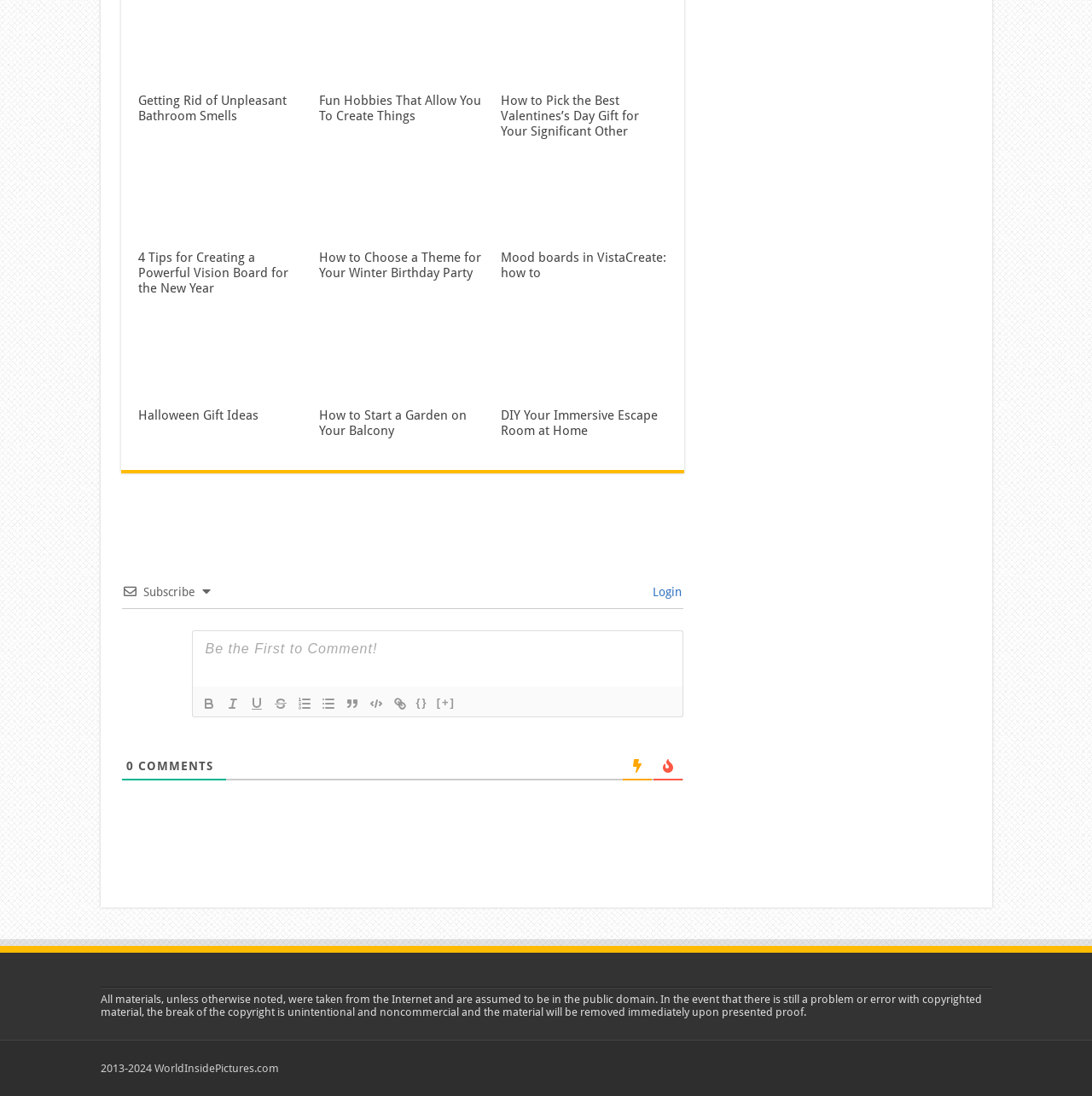What is the purpose of the buttons at the bottom of the webpage?
Please give a detailed answer to the question using the information shown in the image.

The buttons at the bottom of the webpage, such as 'Bold', 'Italic', and 'Underline', appear to be formatting options for users to customize their text. These buttons are commonly found in text editors or comment sections.